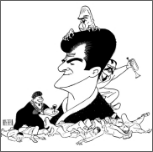Please answer the following question using a single word or phrase: 
What is the setting of the illustration?

A scene of lively interaction